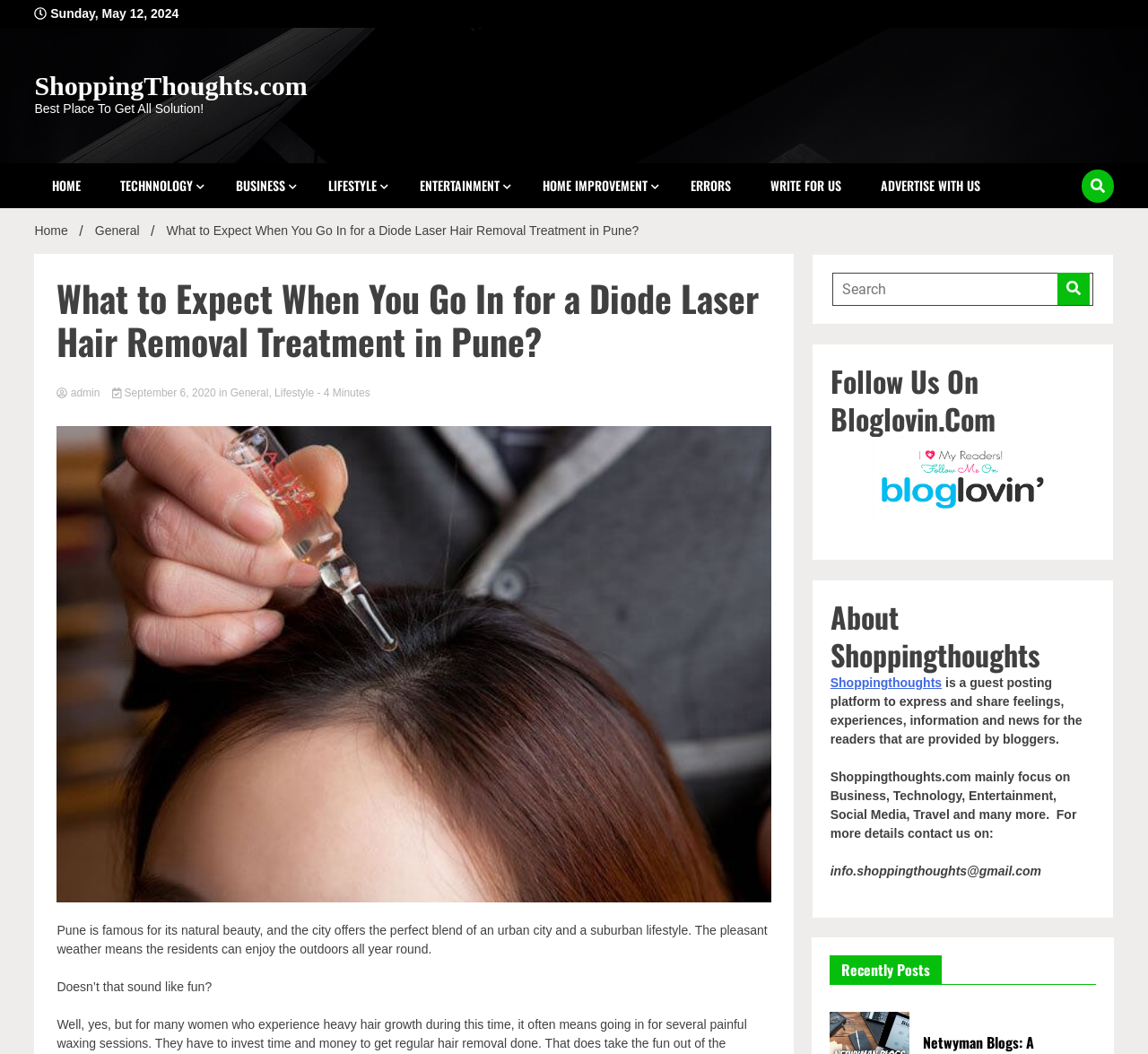Please identify the bounding box coordinates of the element's region that should be clicked to execute the following instruction: "Click on the LIFESTYLE link". The bounding box coordinates must be four float numbers between 0 and 1, i.e., [left, top, right, bottom].

[0.27, 0.155, 0.347, 0.197]